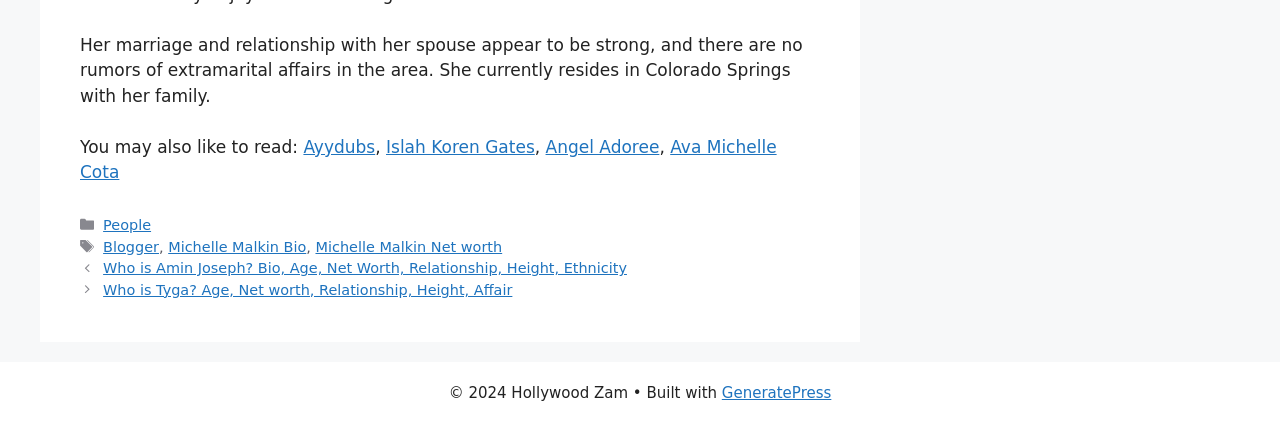What is the category of the post?
Please interpret the details in the image and answer the question thoroughly.

The answer can be found in the FooterAsNonLandmark element, which contains a link with the text 'People' under the 'Categories' label.